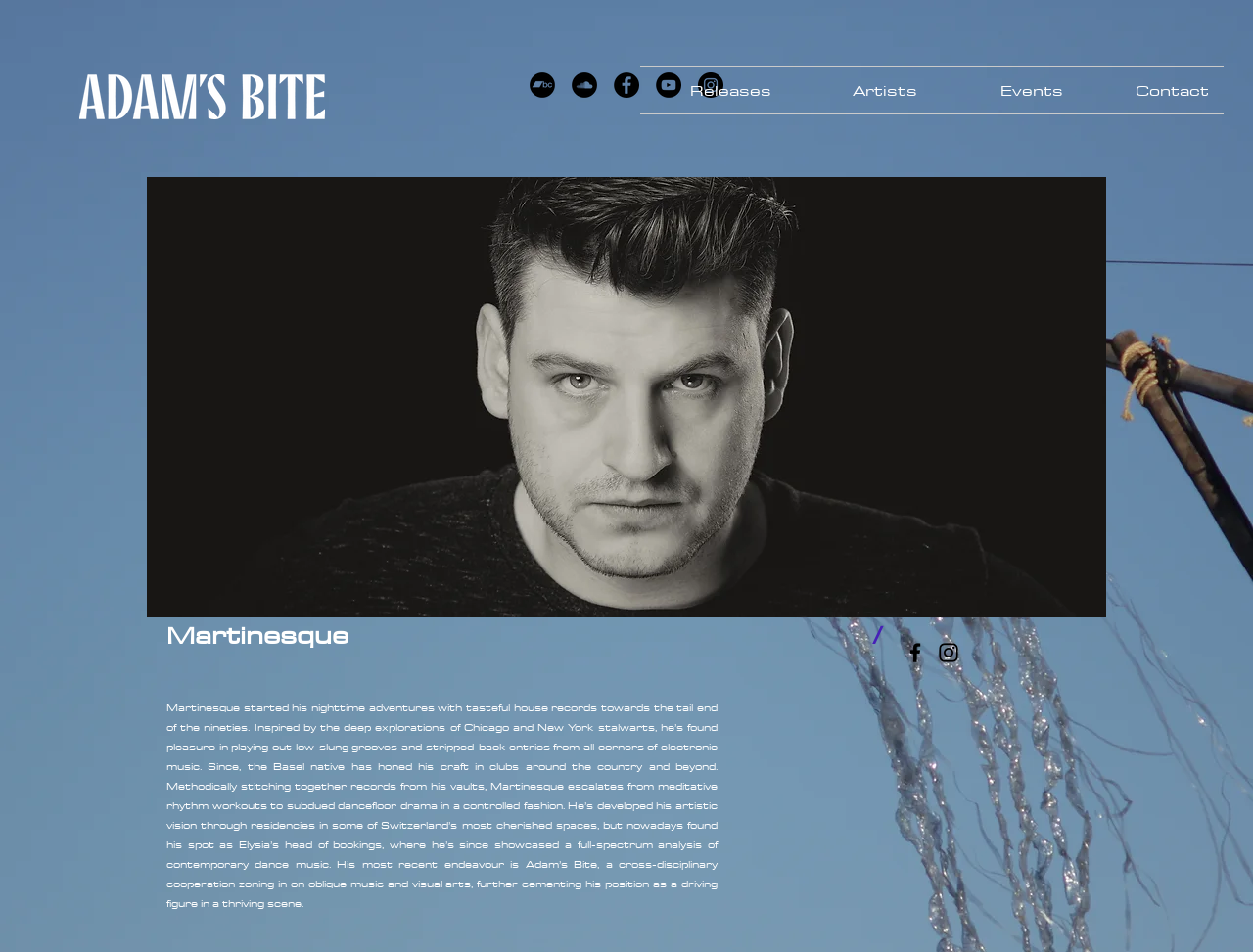Respond to the question with just a single word or phrase: 
How many navigation links are there?

4